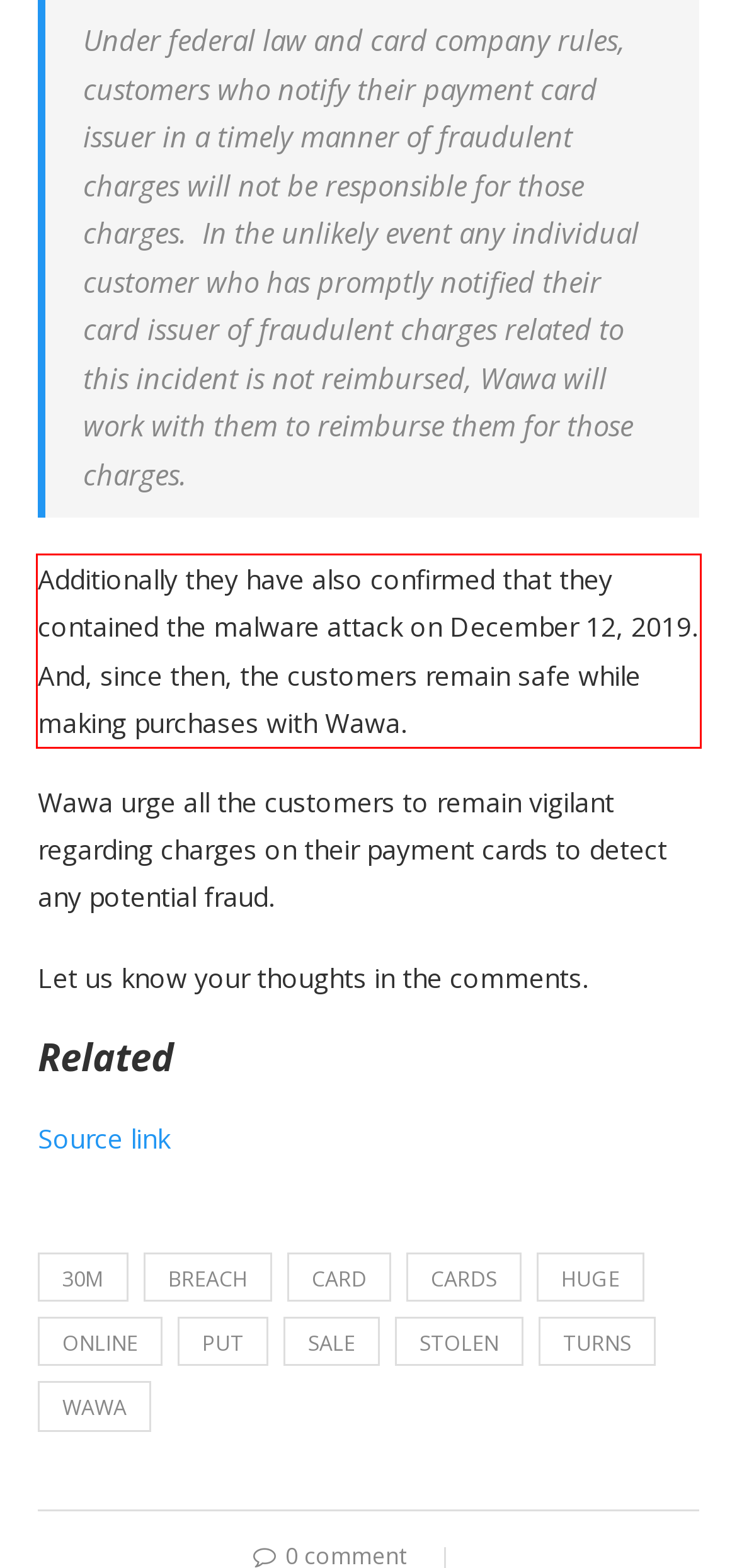You have a screenshot of a webpage with a red bounding box. Identify and extract the text content located inside the red bounding box.

Additionally they have also confirmed that they contained the malware attack on December 12, 2019. And, since then, the customers remain safe while making purchases with Wawa.